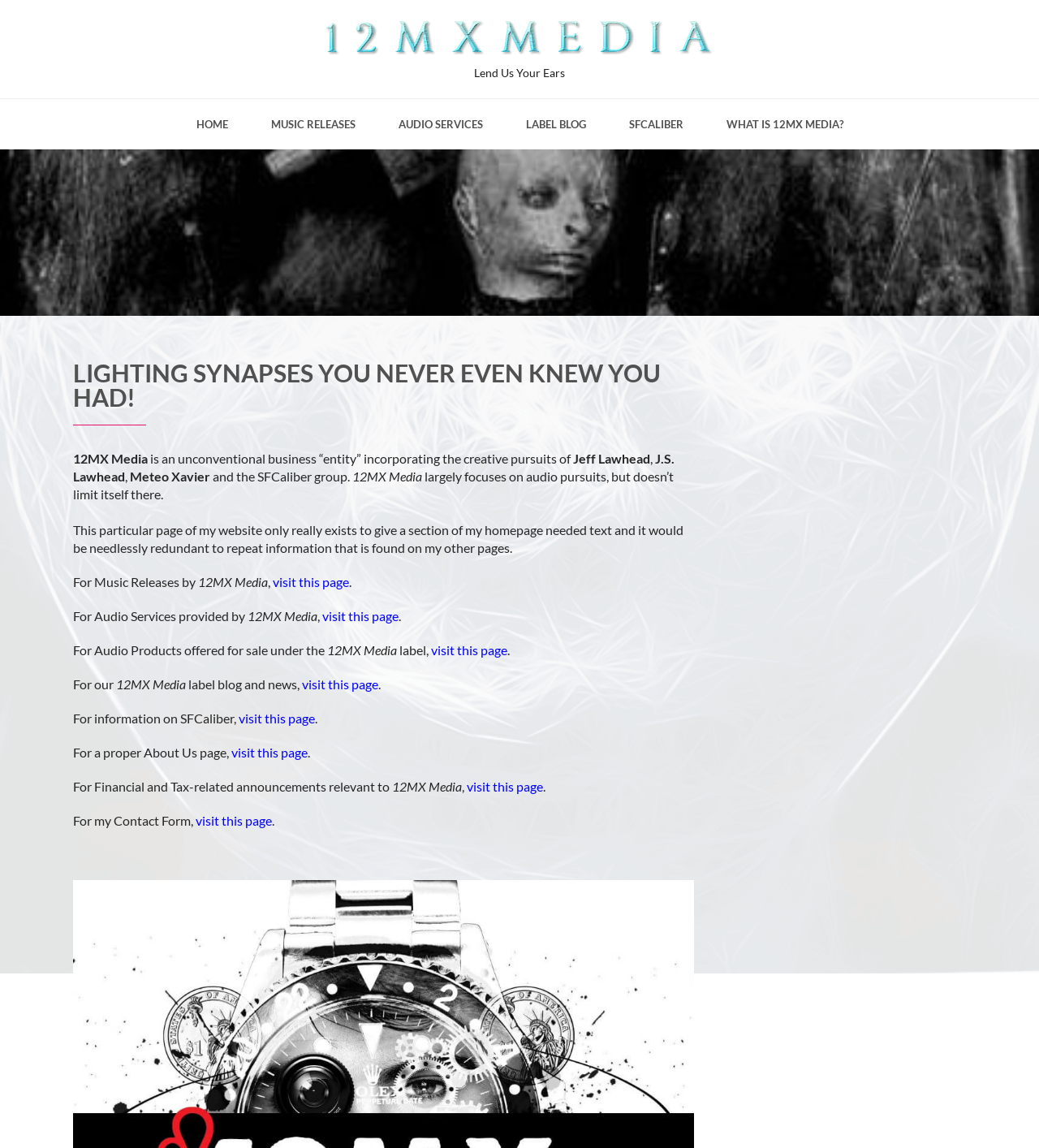Examine the image and give a thorough answer to the following question:
What is the purpose of this webpage?

The purpose of this webpage can be inferred from the StaticText element with the text 'This particular page of my website only really exists to give a section of my homepage needed text and it would be needlessly redundant to repeat information that is found on my other pages.', which suggests that this page serves a specific purpose in the context of the website.